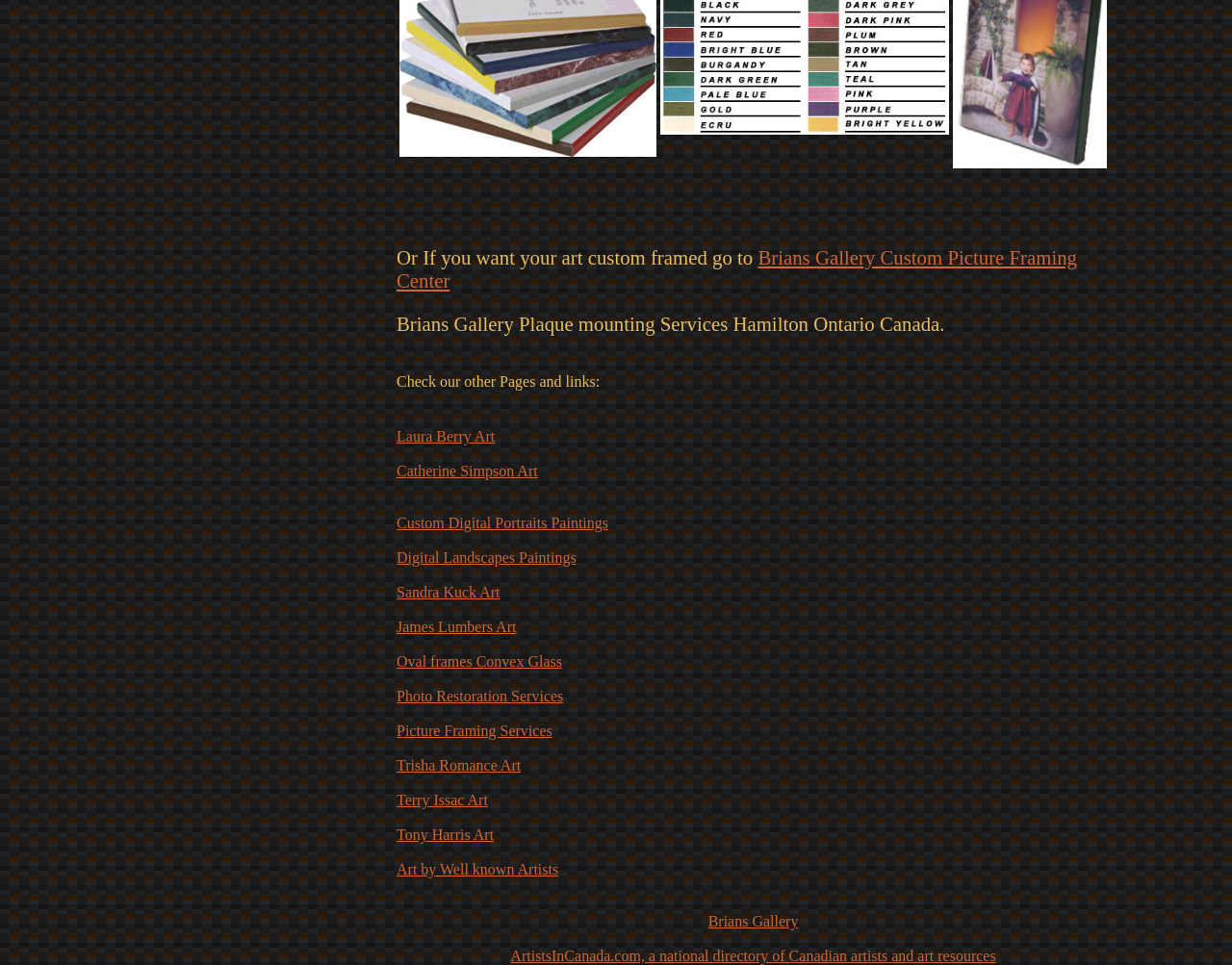What is the name of the directory of Canadian artists and art resources?
Using the information from the image, answer the question thoroughly.

The link 'ArtistsInCanada.com, a national directory of Canadian artists and art resources' is located at the bottom of the webpage, indicating that ArtistsInCanada.com is the directory of Canadian artists and art resources being referred to.